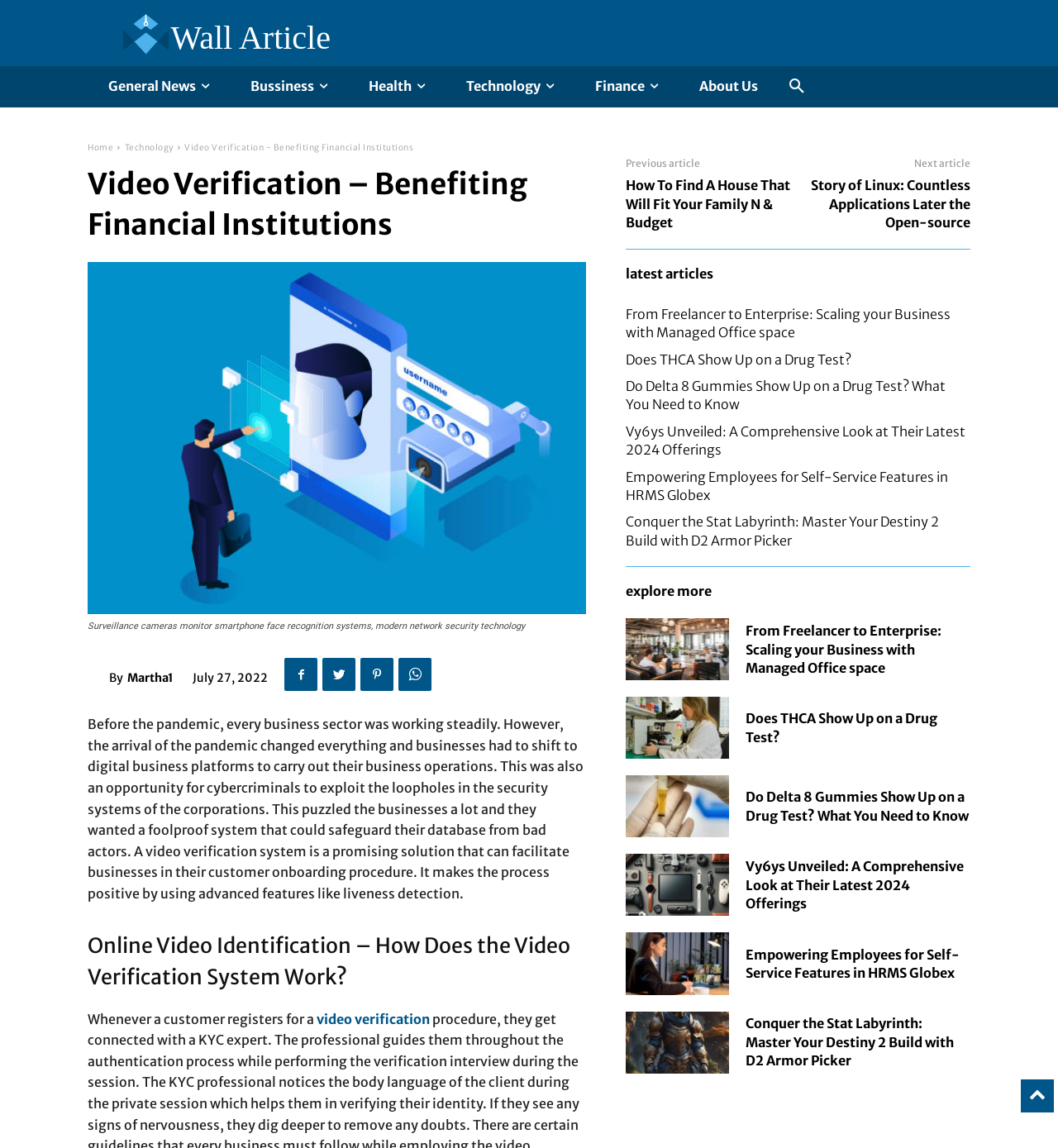Determine the bounding box coordinates of the clickable element to achieve the following action: 'Check the 'Next article''. Provide the coordinates as four float values between 0 and 1, formatted as [left, top, right, bottom].

[0.864, 0.137, 0.917, 0.147]